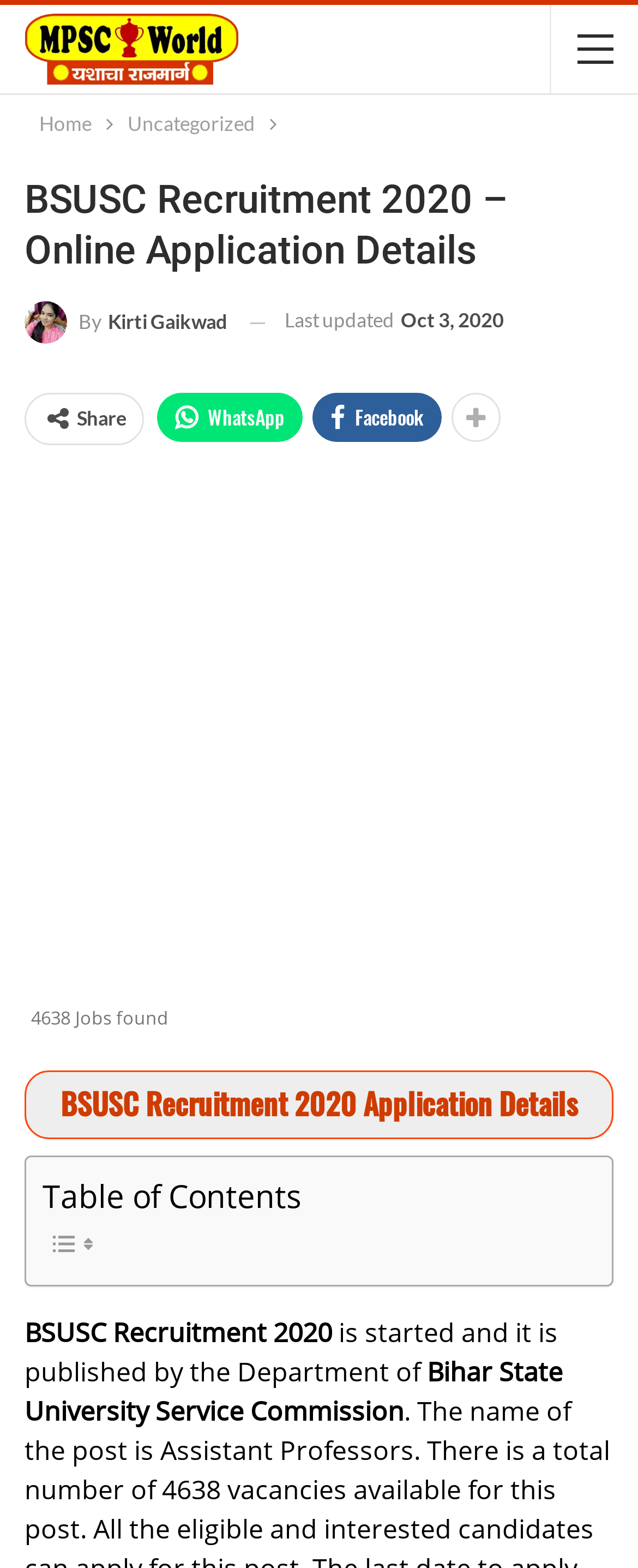Extract the main heading text from the webpage.

BSUSC Recruitment 2020 – Online Application Details